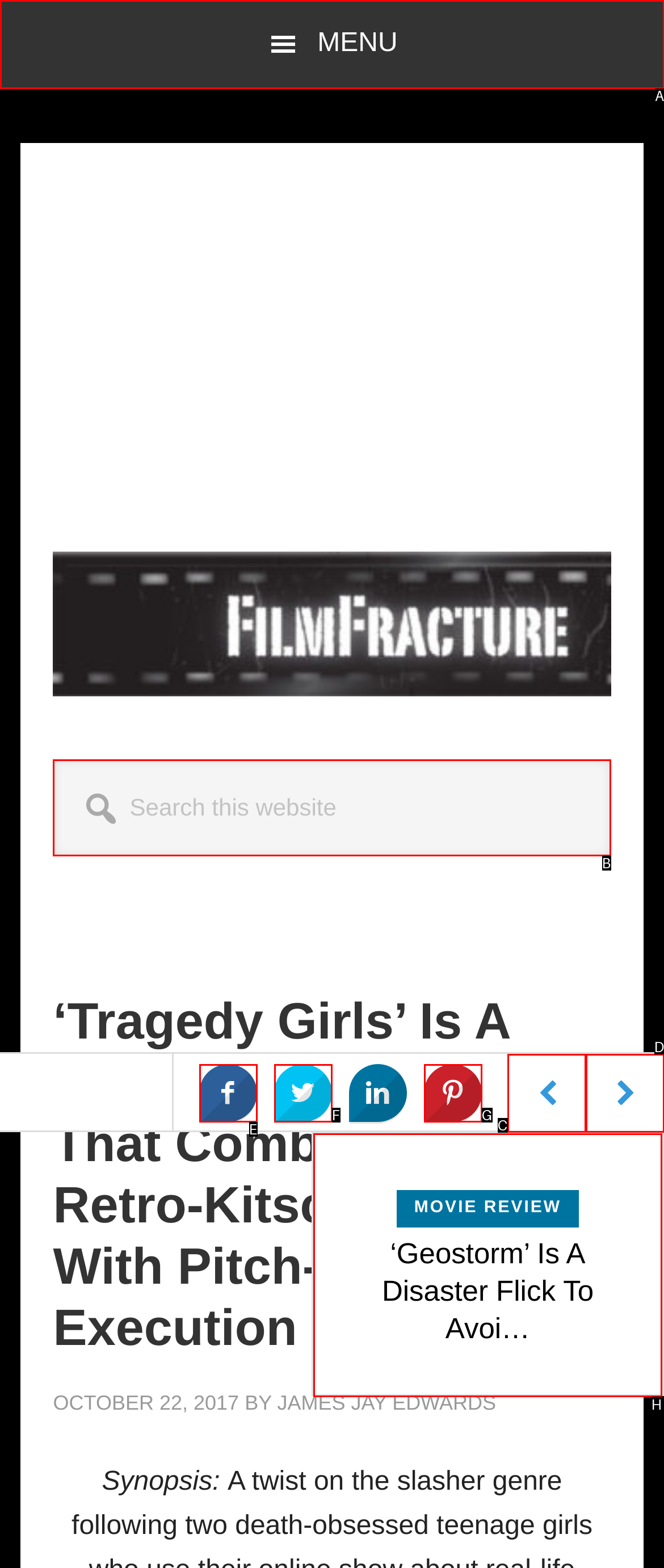Select the HTML element that needs to be clicked to carry out the task: View the CINEMA FEARITÉ section
Provide the letter of the correct option.

H